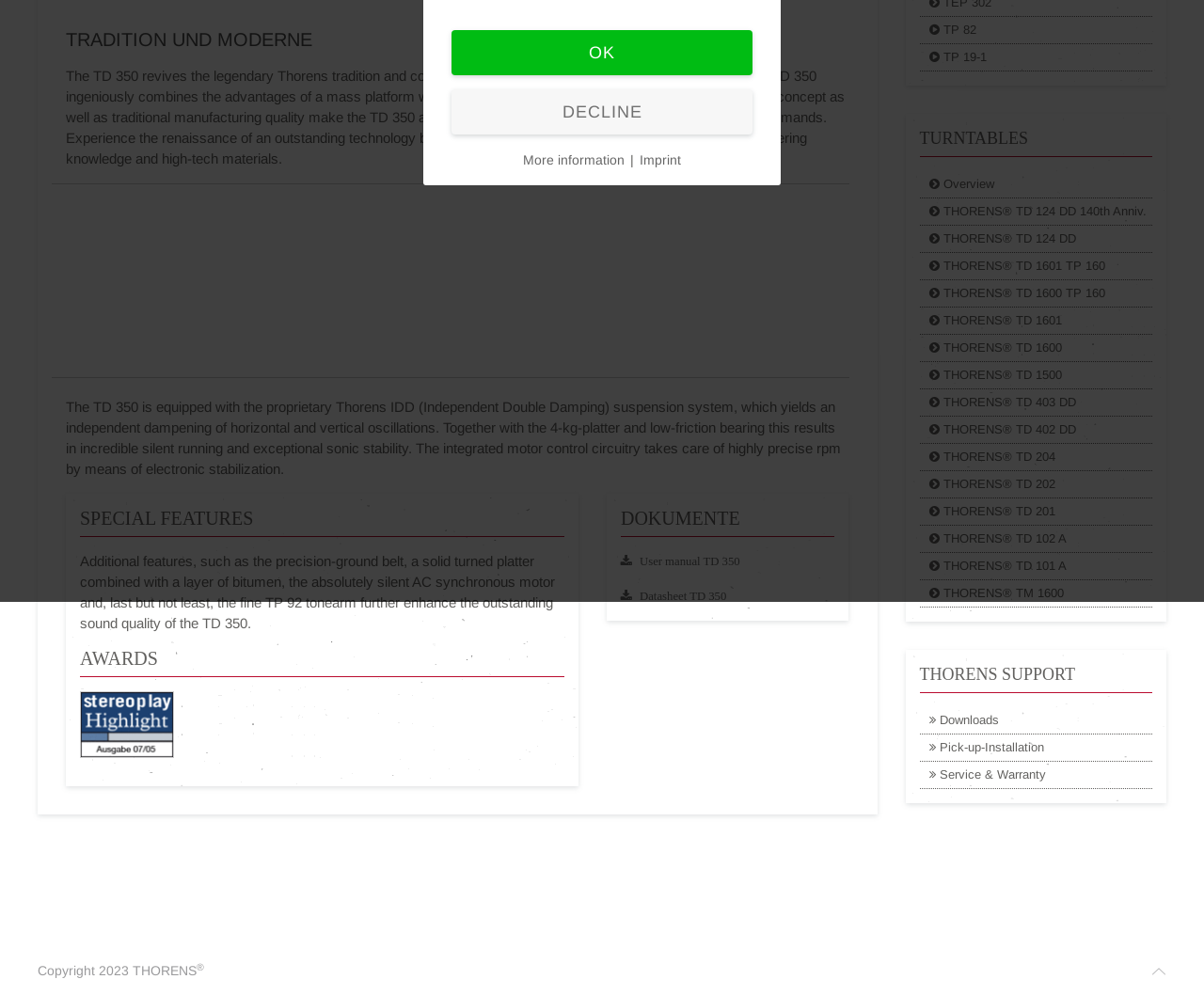Determine the bounding box coordinates of the UI element described below. Use the format (top-left x, top-left y, bottom-right x, bottom-right y) with floating point numbers between 0 and 1: THORENS® TD 101 A

[0.764, 0.556, 0.957, 0.583]